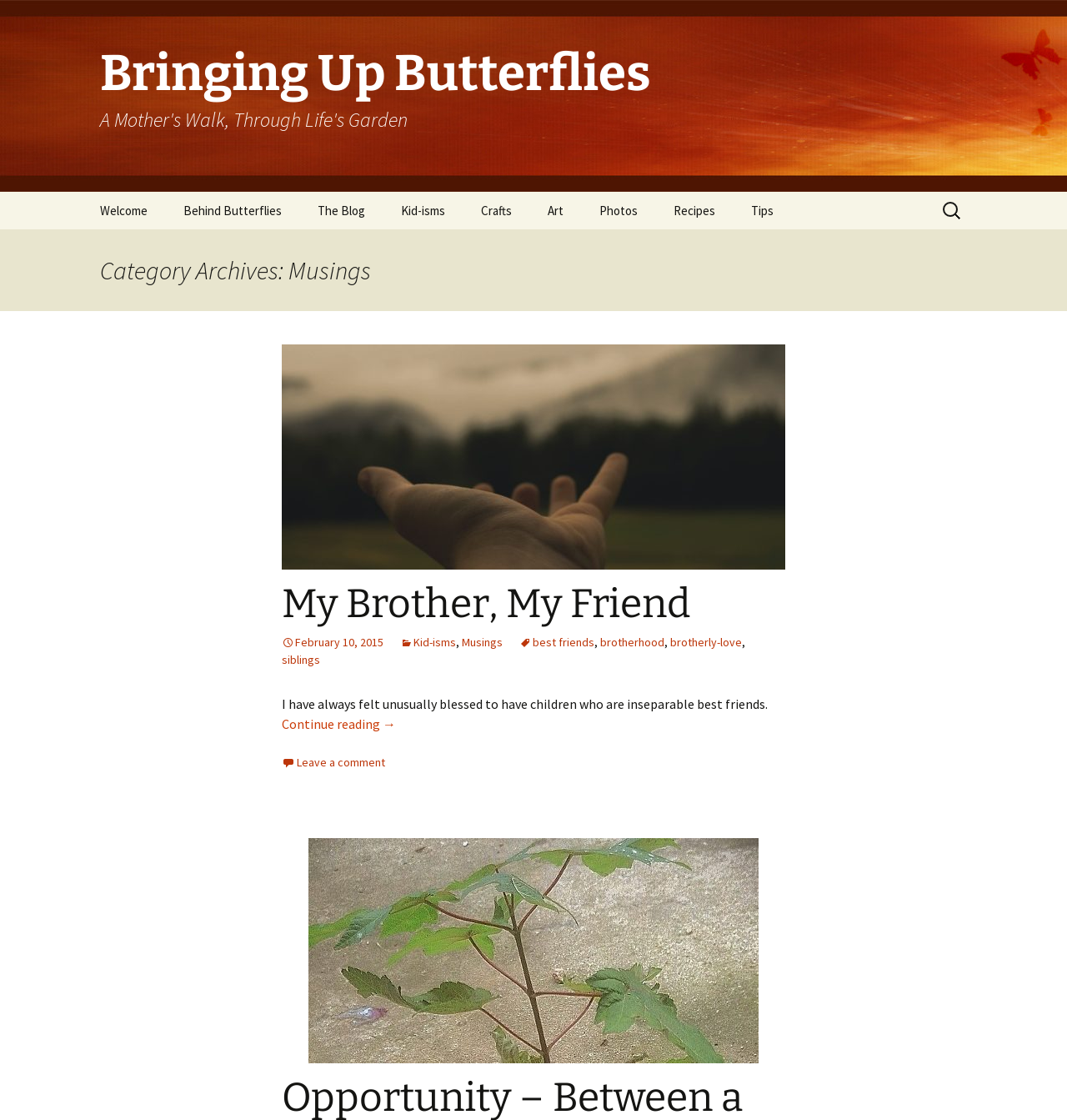Use one word or a short phrase to answer the question provided: 
What is the name of the blog?

Bringing Up Butterflies